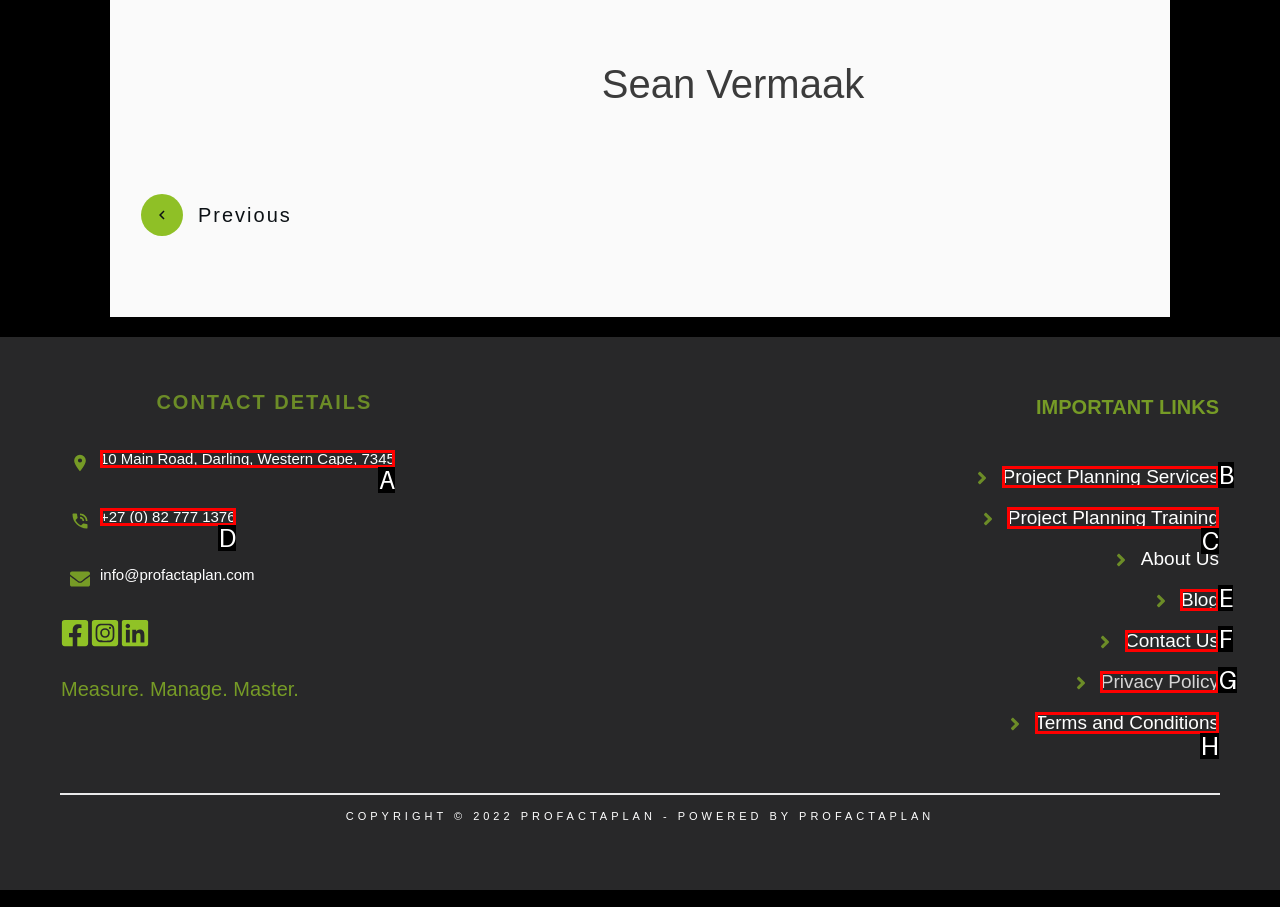Identify the letter of the UI element I need to click to carry out the following instruction: Visit project planning services

B